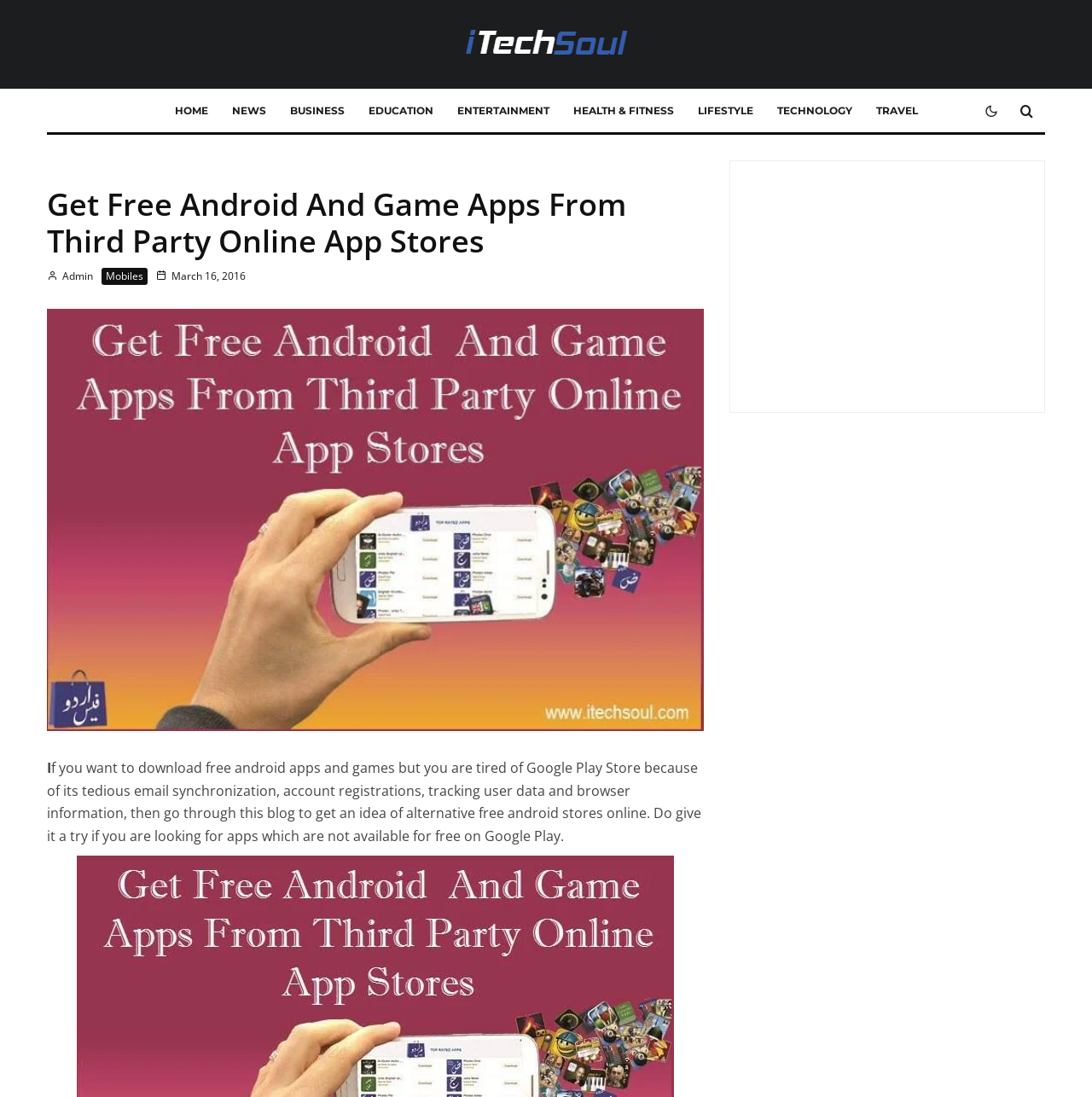What categories of apps are available on this website?
Utilize the information in the image to give a detailed answer to the question.

The website has a navigation menu with links to various categories such as HOME, NEWS, BUSINESS, EDUCATION, ENTERTAINMENT, HEALTH & FITNESS, LIFESTYLE, TECHNOLOGY, and TRAVEL, indicating that the website offers apps across multiple categories.